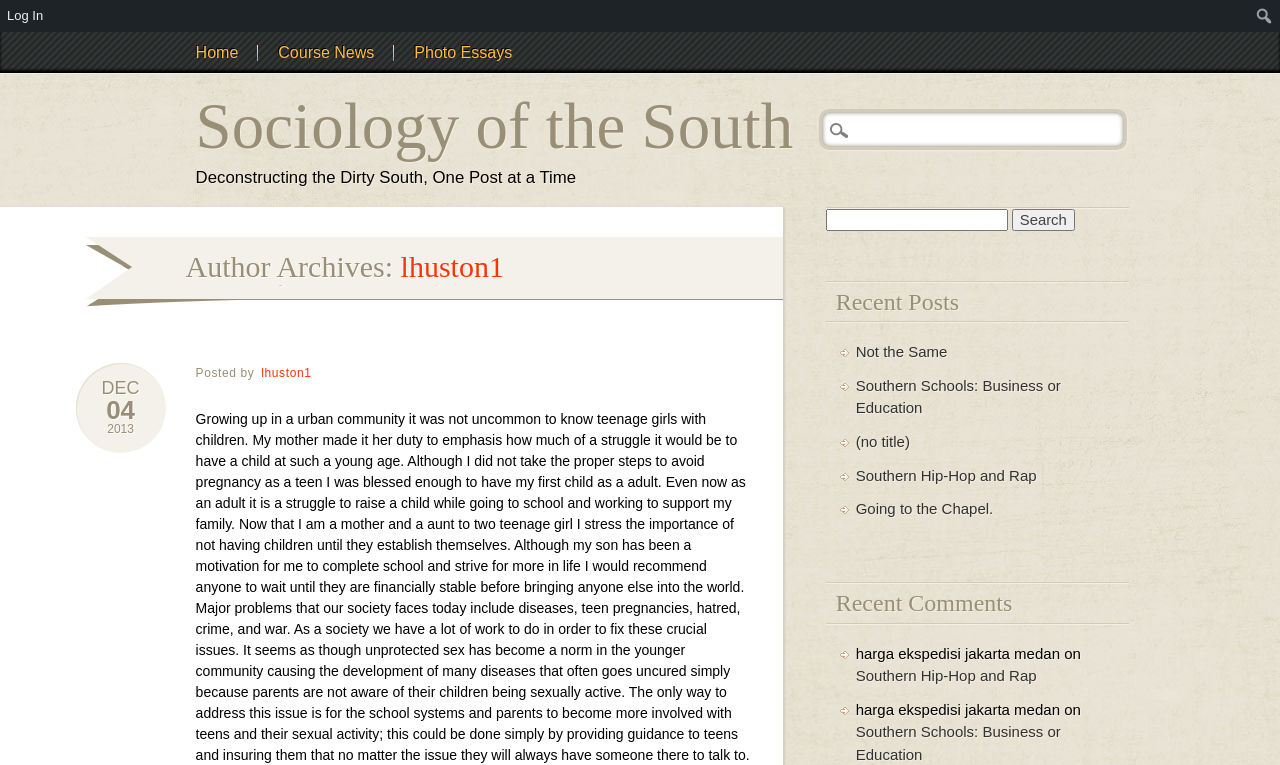Show the bounding box coordinates of the element that should be clicked to complete the task: "Search for a keyword".

[0.64, 0.142, 0.88, 0.196]